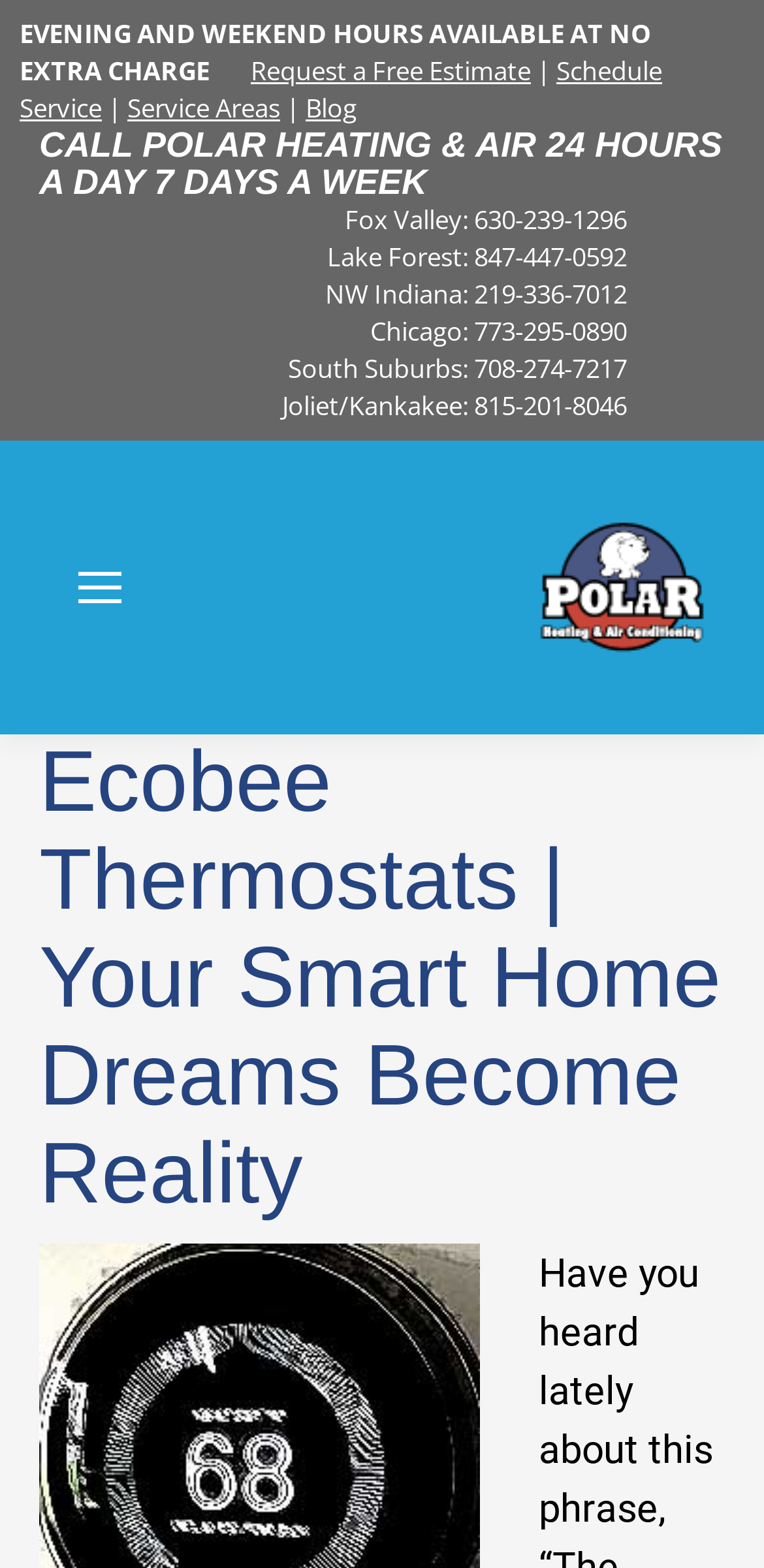Using the element description provided, determine the bounding box coordinates in the format (top-left x, top-left y, bottom-right x, bottom-right y). Ensure that all values are floating point numbers between 0 and 1. Element description: alt="Polar Heating & Air Conditioning"

[0.703, 0.3, 0.923, 0.45]